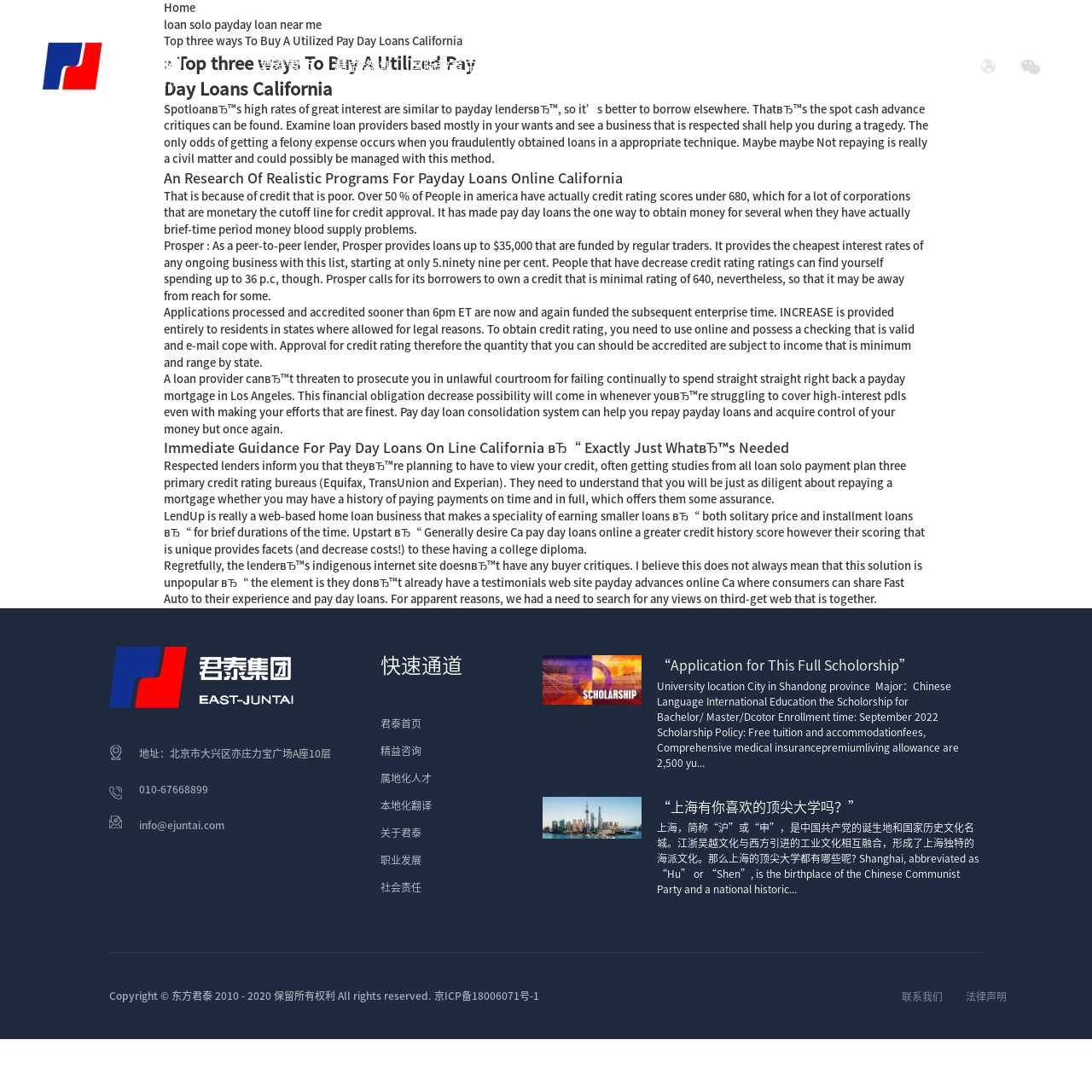Please predict the bounding box coordinates (top-left x, top-left y, bottom-right x, bottom-right y) for the UI element in the screenshot that fits the description: loan solo payment plan

[0.691, 0.422, 0.803, 0.432]